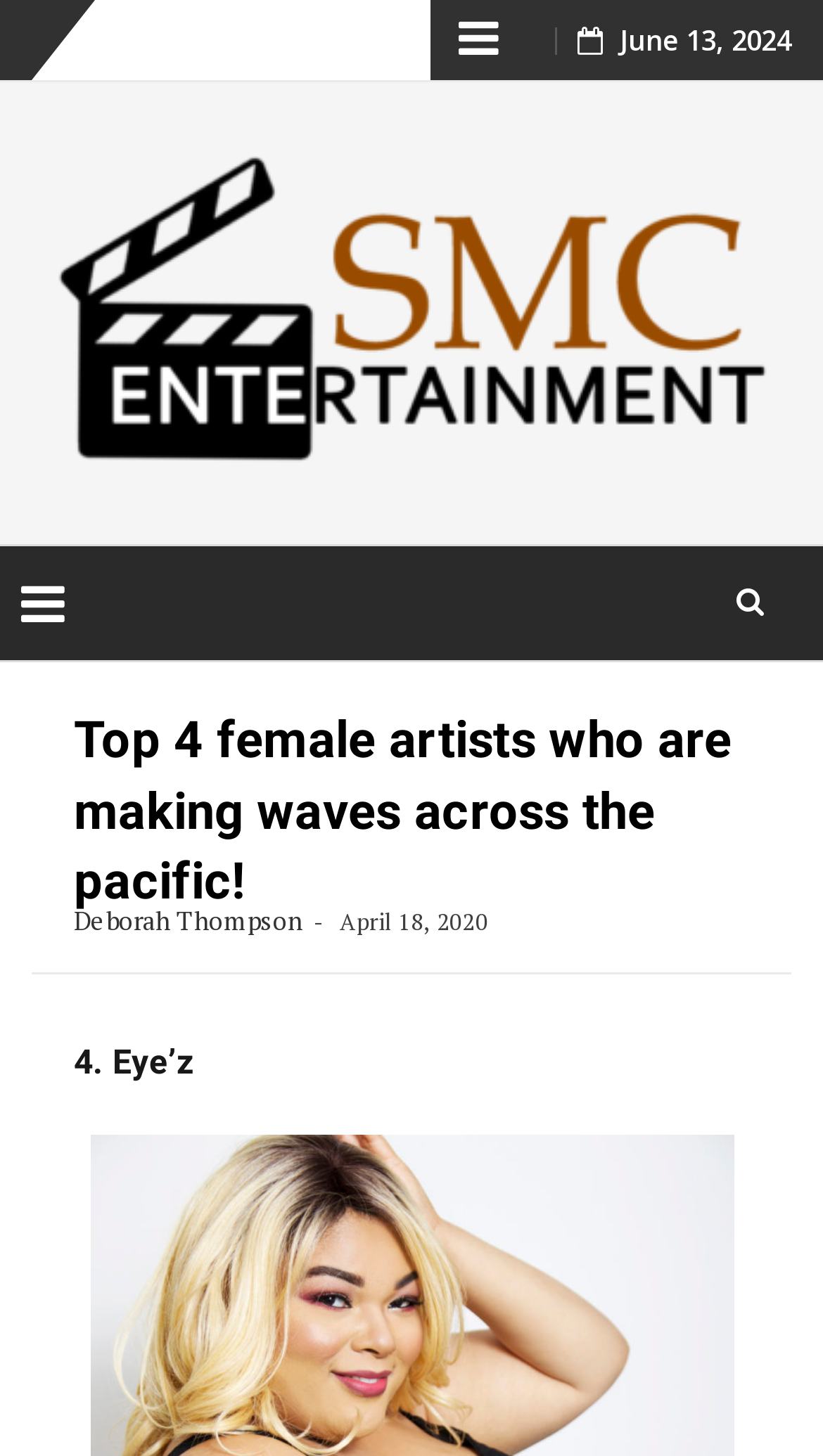Give a one-word or one-phrase response to the question:
What is the date mentioned above the image?

June 13, 2024